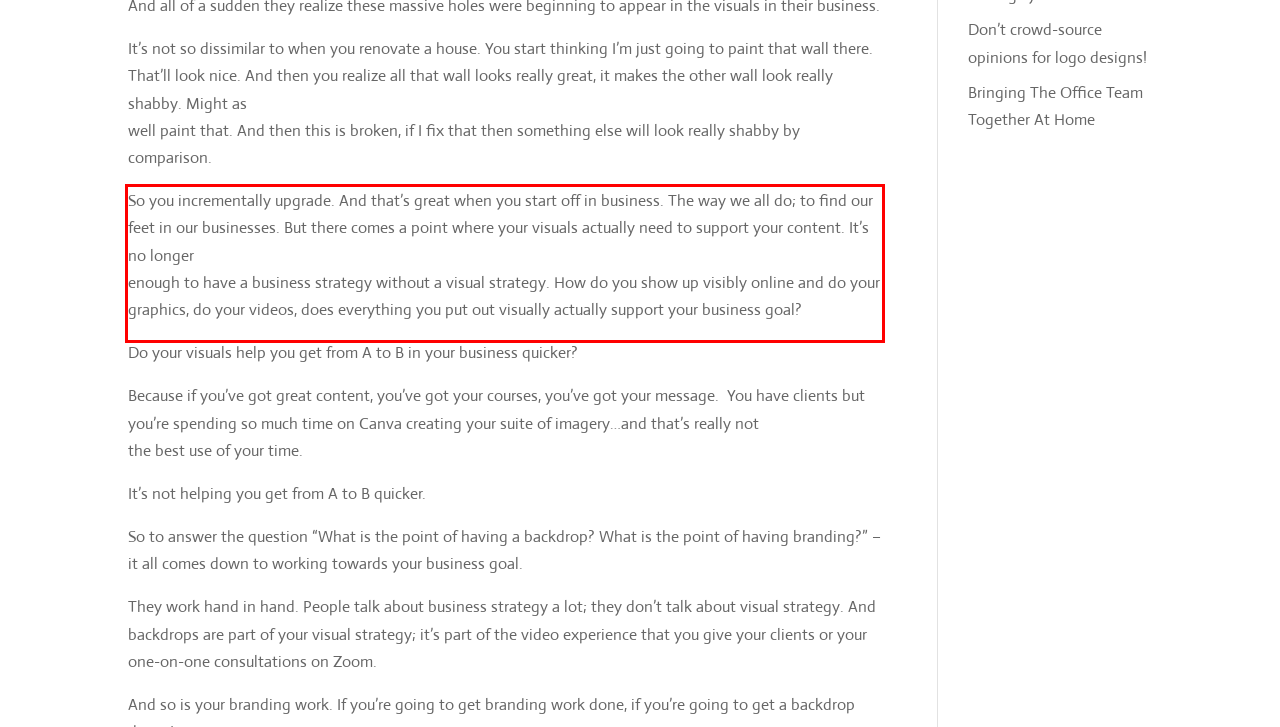View the screenshot of the webpage and identify the UI element surrounded by a red bounding box. Extract the text contained within this red bounding box.

So you incrementally upgrade. And that’s great when you start off in business. The way we all do; to find our feet in our businesses. But there comes a point where your visuals actually need to support your content. It’s no longer enough to have a business strategy without a visual strategy. How do you show up visibly online and do your graphics, do your videos, does everything you put out visually actually support your business goal?